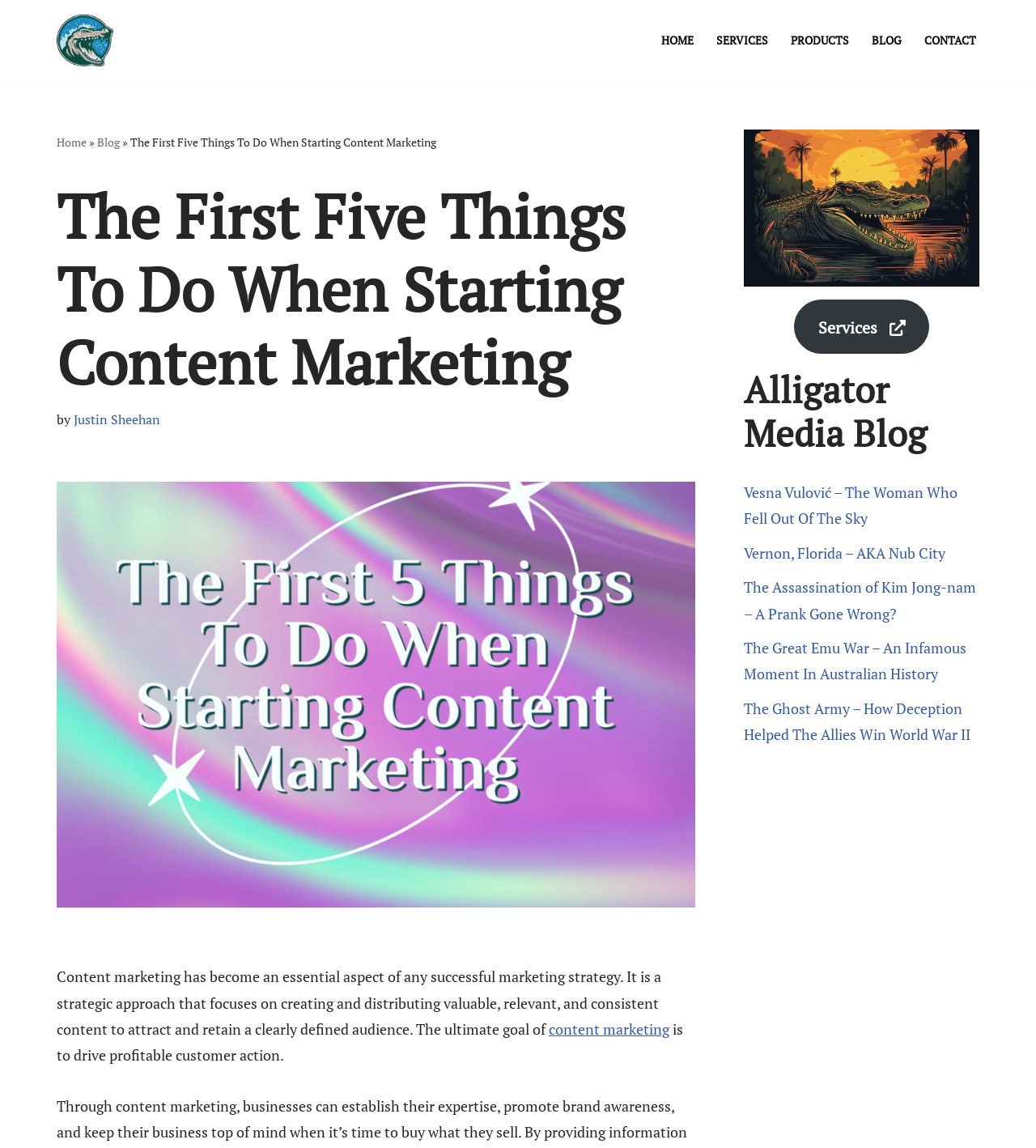Use a single word or phrase to respond to the question:
What is the author of the article?

Justin Sheehan